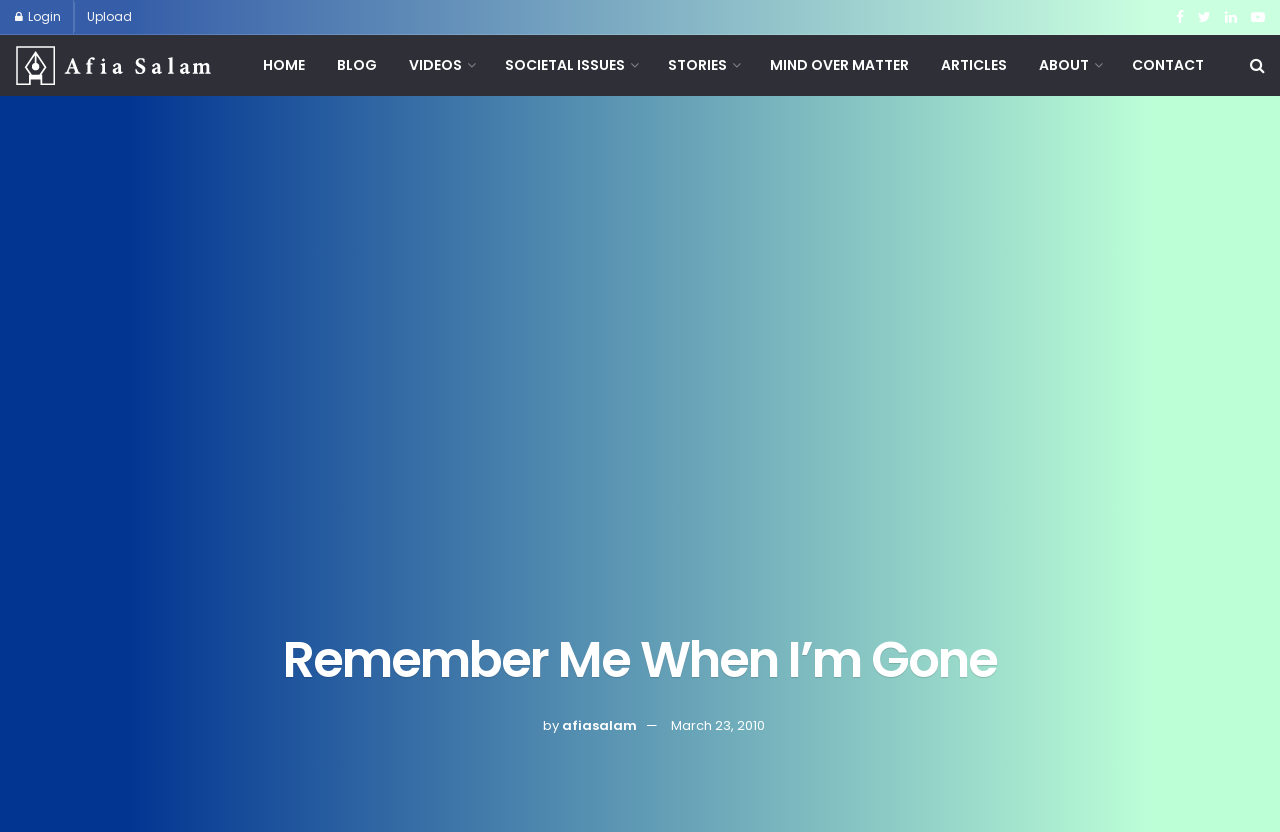Provide a thorough summary of the webpage.

The webpage is a blog post titled "Remember Me When I’m Gone" by Afia Salam, dated March 23, 2010. At the top left corner, there are several links, including "Login", "Upload", and a theme description "Tech News, Magazine & Review WordPress Theme 2017", accompanied by a small image. 

Below these links, there is a navigation menu with 8 items: "HOME", "BLOG", "VIDEOS", "SOCIETAL ISSUES", "STORIES", "MIND OVER MATTER", "ARTICLES", and "ABOUT", each with an icon, followed by "CONTACT" at the far right. 

The main content area is headed by a large title "Remember Me When I’m Gone". Below the title, there is a small image of the author, Afia Salam, with a caption "by Afia Salam" and the date "March 23, 2010" next to it. 

At the top right corner, there is a small icon.